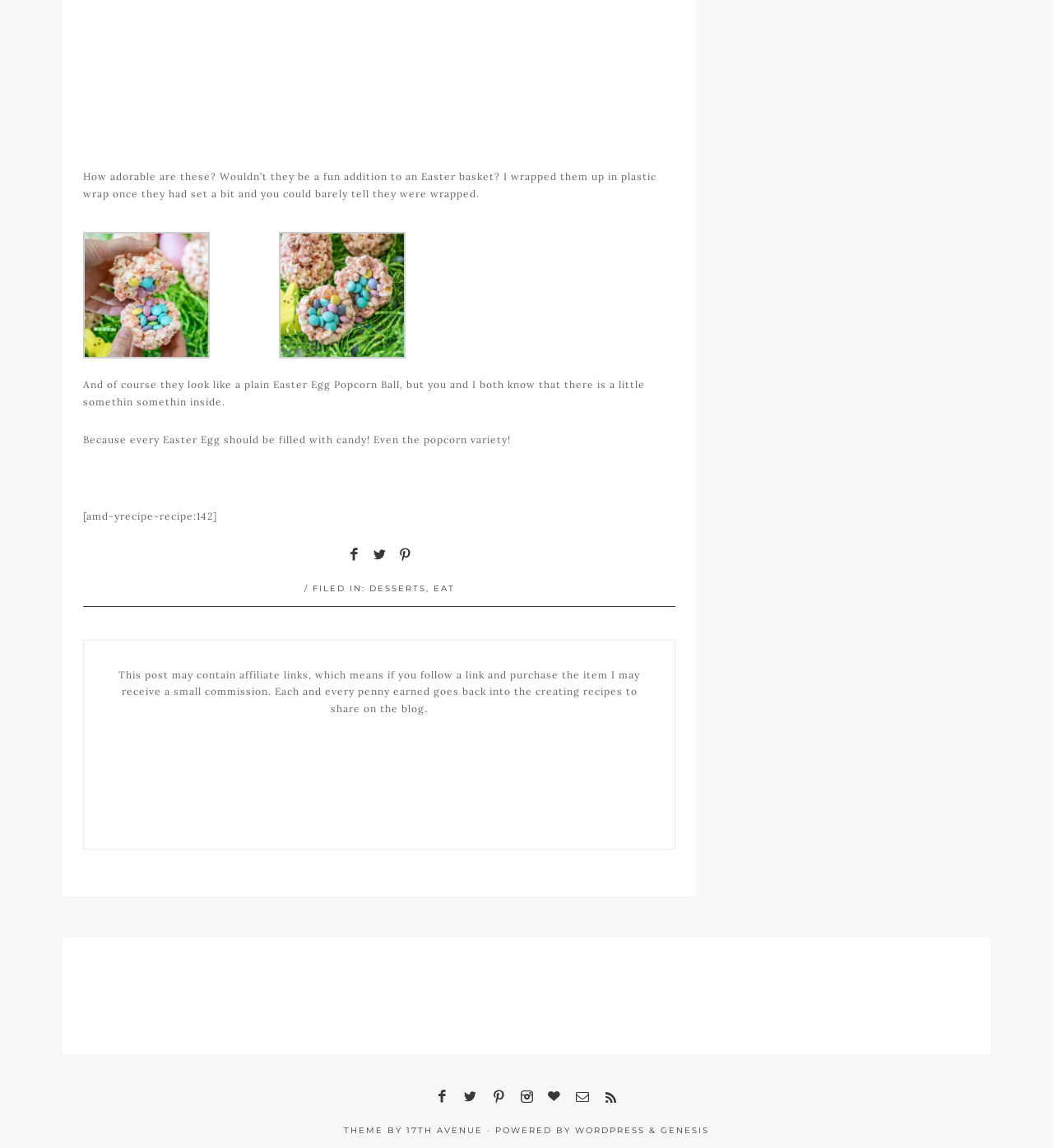Find the coordinates for the bounding box of the element with this description: "title="Instagram"".

[0.488, 0.95, 0.512, 0.961]